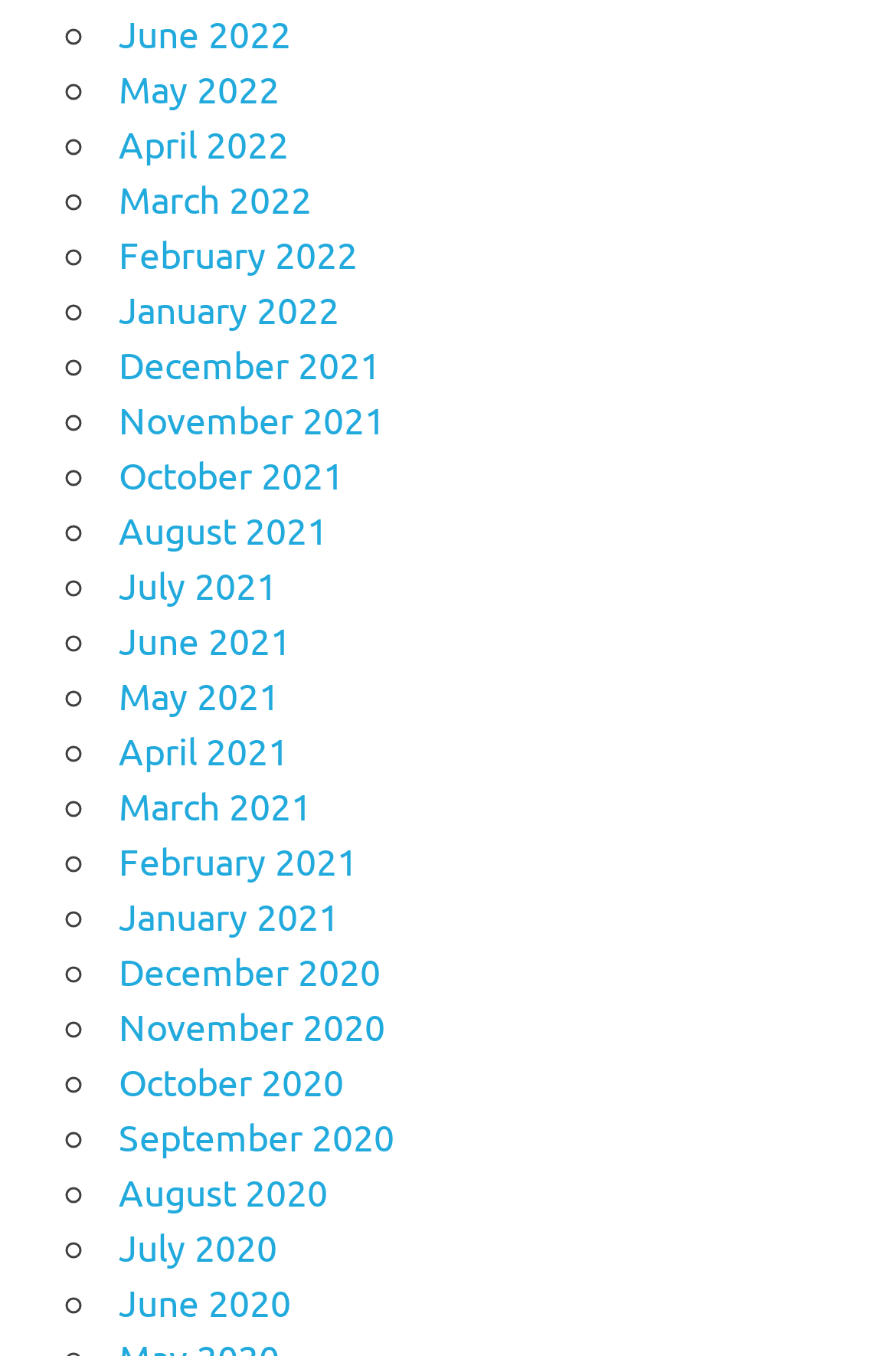Can you specify the bounding box coordinates of the area that needs to be clicked to fulfill the following instruction: "View April 2021"?

[0.133, 0.536, 0.323, 0.57]